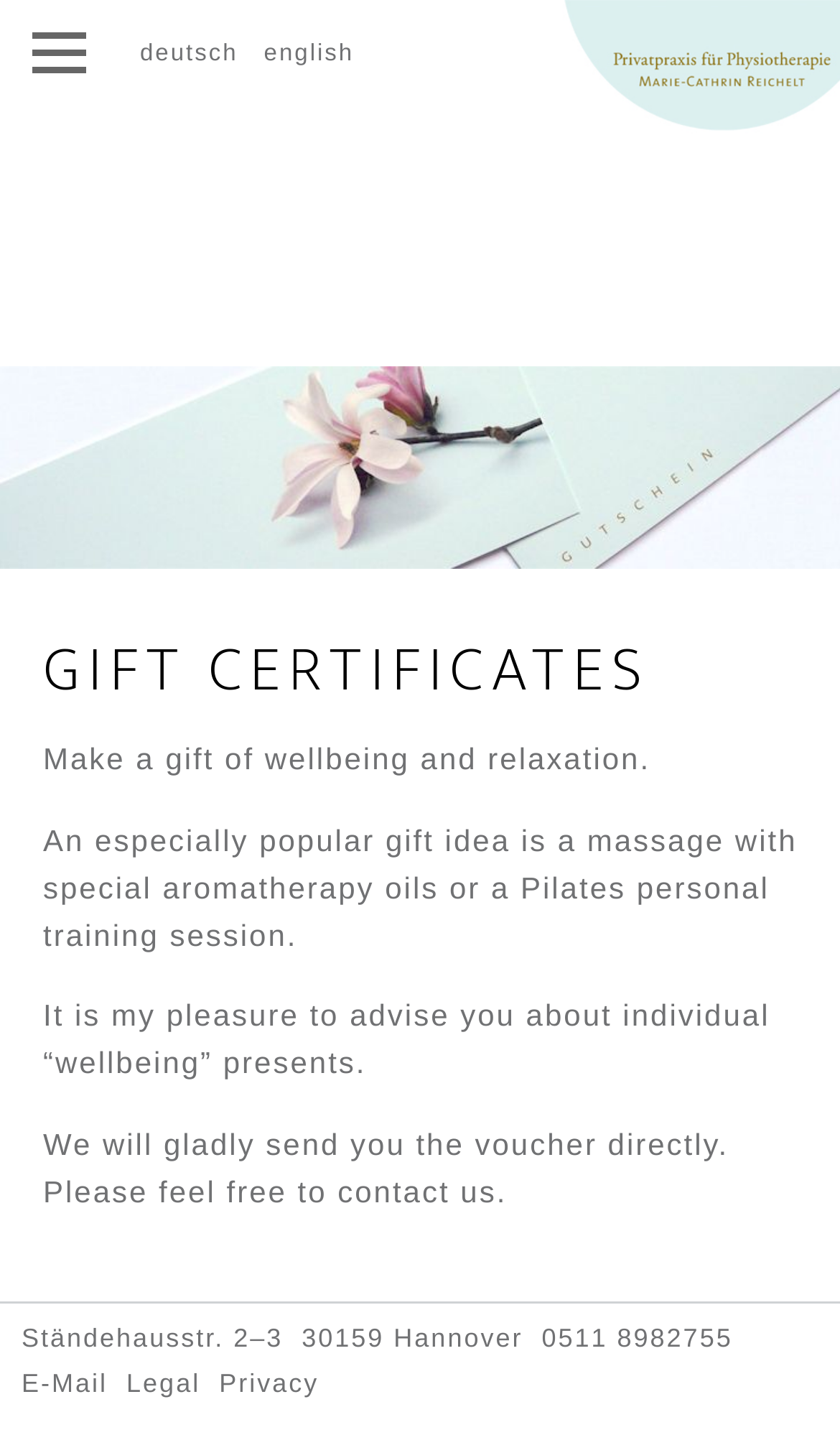Please identify the bounding box coordinates of the area that needs to be clicked to fulfill the following instruction: "View 2020/21 Cohort Profiles."

None